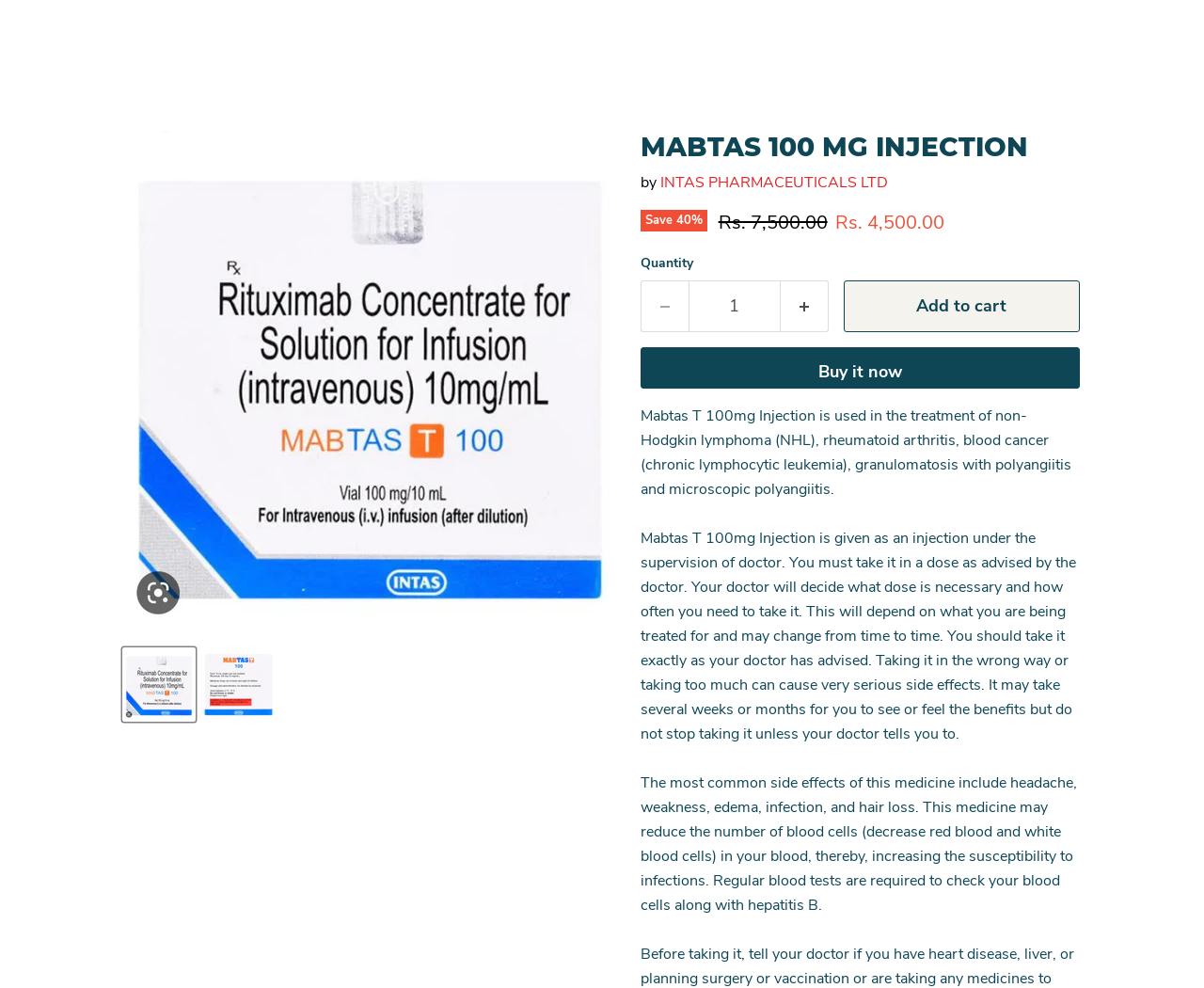Provide the bounding box coordinates for the area that should be clicked to complete the instruction: "Decrease the quantity by 1".

[0.532, 0.284, 0.572, 0.336]